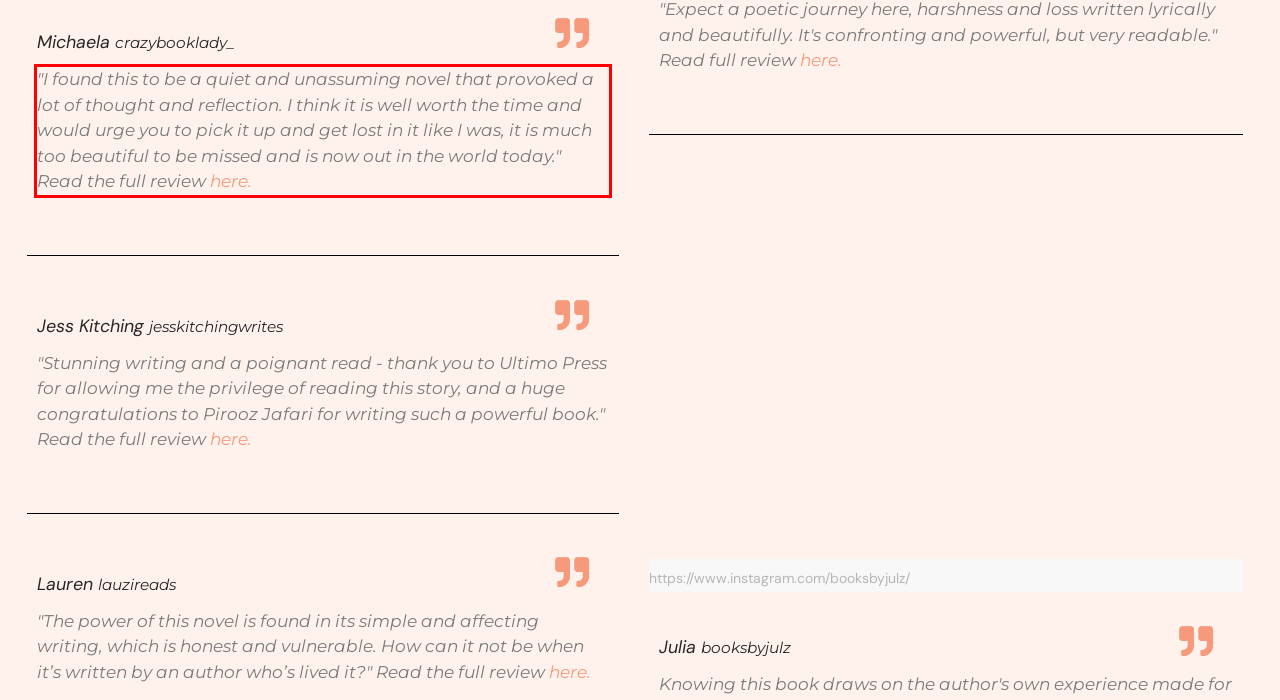Within the screenshot of a webpage, identify the red bounding box and perform OCR to capture the text content it contains.

"I found this to be a quiet and unassuming novel that provoked a lot of thought and reflection. I think it is well worth the time and would urge you to pick it up and get lost in it like I was, it is much too beautiful to be missed and is now out in the world today." Read the full review here.